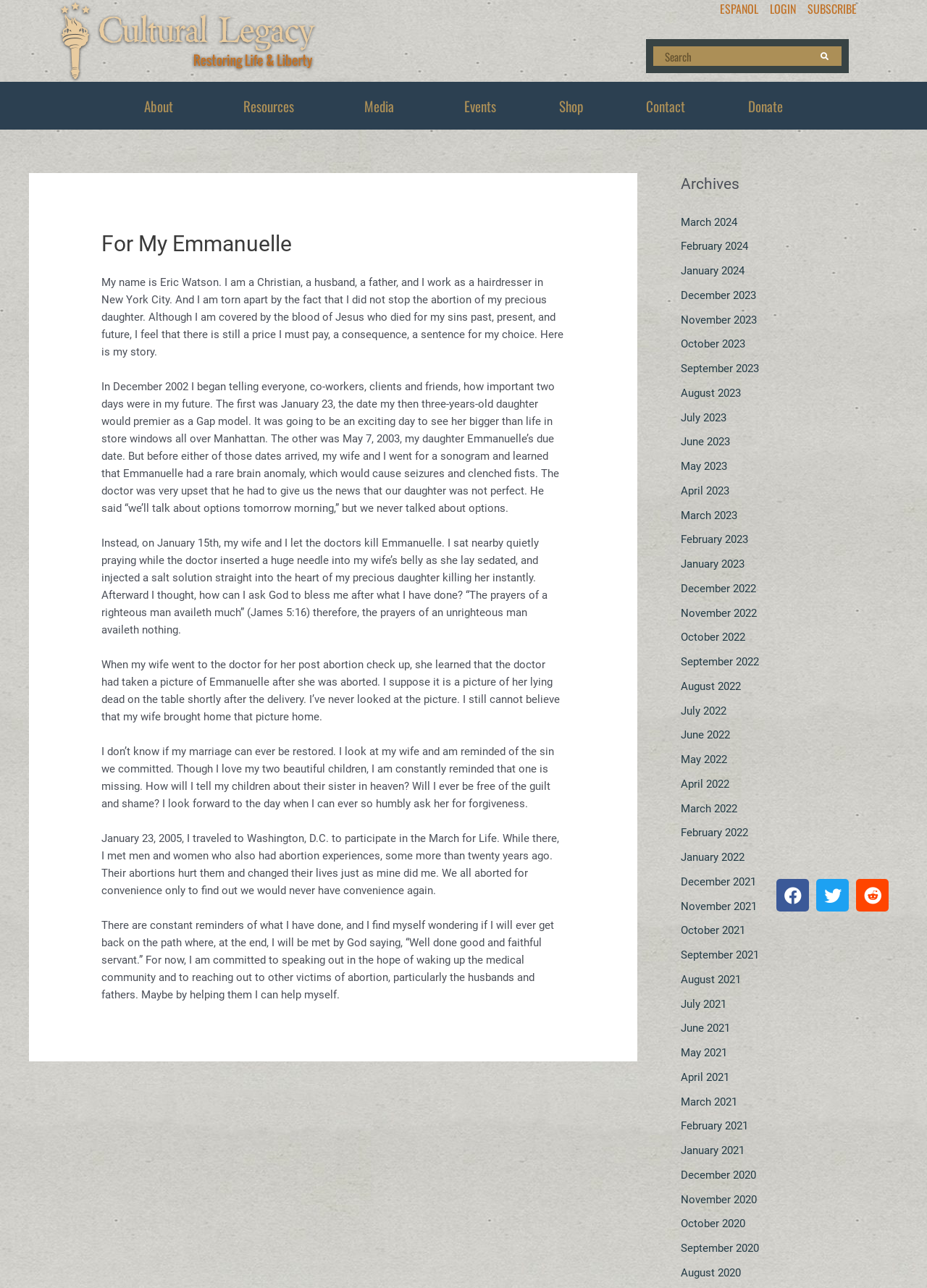Identify the bounding box coordinates of the section to be clicked to complete the task described by the following instruction: "Search for something". The coordinates should be four float numbers between 0 and 1, formatted as [left, top, right, bottom].

[0.697, 0.03, 0.916, 0.057]